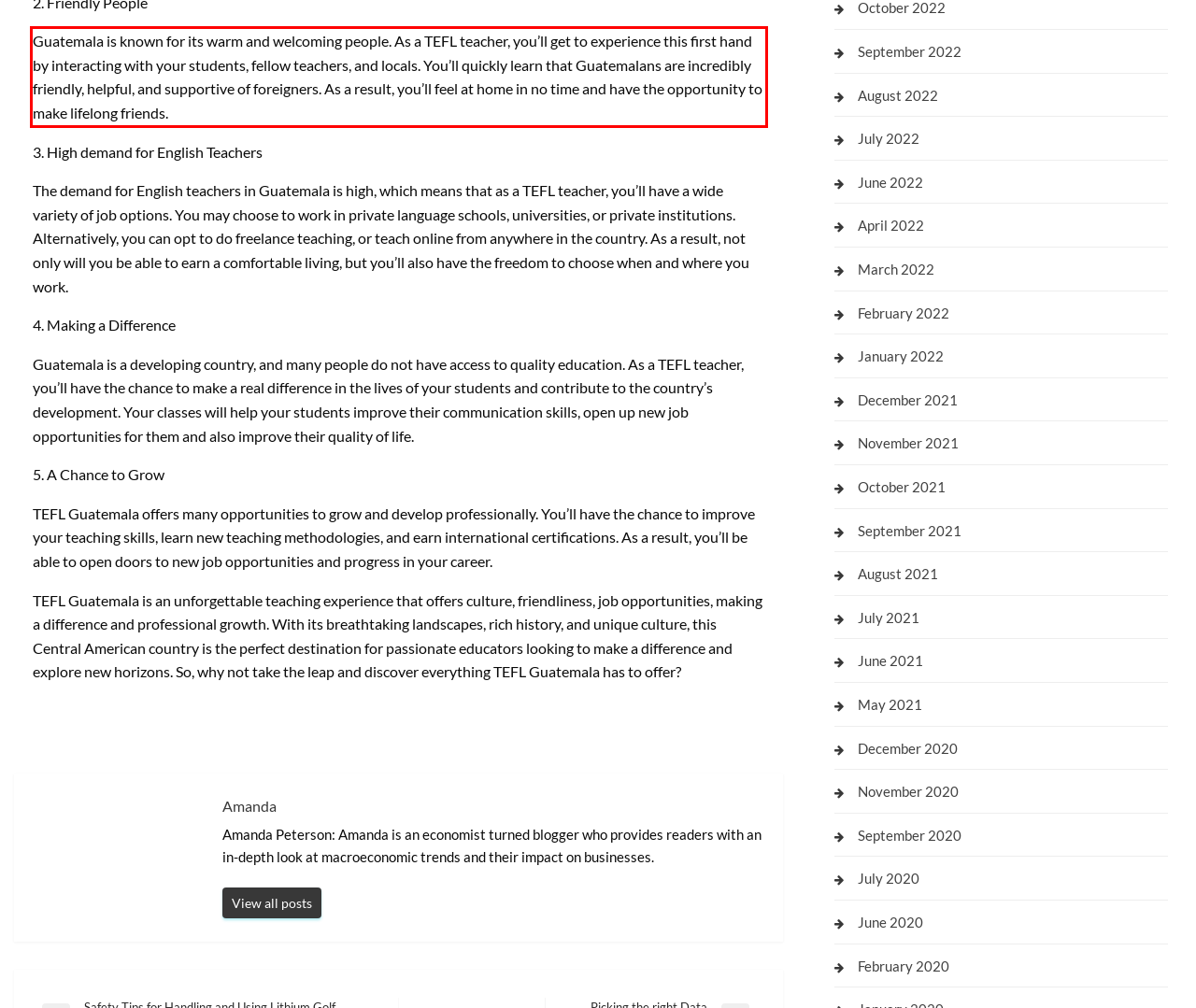Within the screenshot of a webpage, identify the red bounding box and perform OCR to capture the text content it contains.

Guatemala is known for its warm and welcoming people. As a TEFL teacher, you’ll get to experience this first hand by interacting with your students, fellow teachers, and locals. You’ll quickly learn that Guatemalans are incredibly friendly, helpful, and supportive of foreigners. As a result, you’ll feel at home in no time and have the opportunity to make lifelong friends.